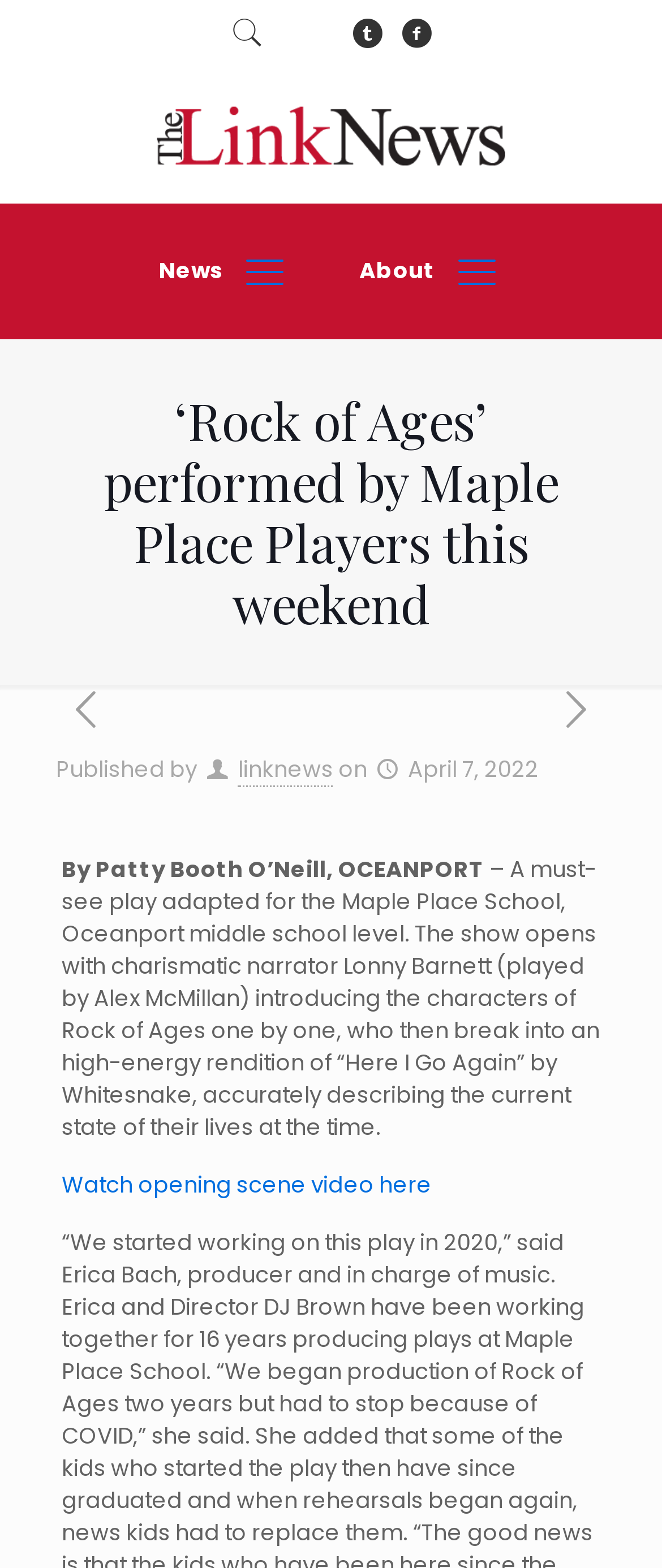Determine the main heading text of the webpage.

‘Rock of Ages’ performed by Maple Place Players this weekend